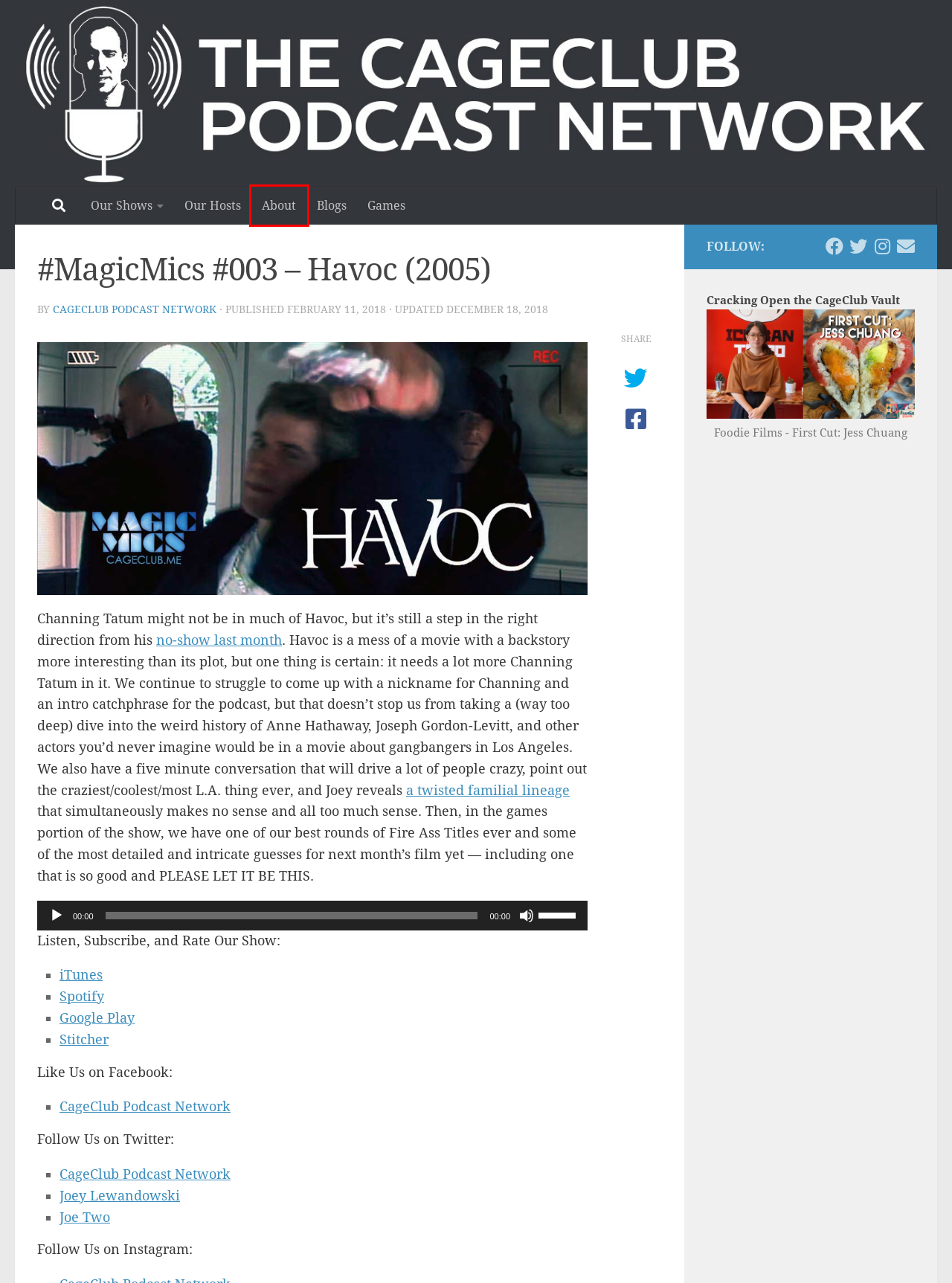You have a screenshot of a webpage with a red bounding box around an element. Select the webpage description that best matches the new webpage after clicking the element within the red bounding box. Here are the descriptions:
A. About the CageClub Podcast Network | www.cageclub.me
B. Podcast Drinking Games | The CageClub Podcast Network
C. sex, lies, and videotape (1989) | The Cinemakers Podcast: Steven Soderbergh
D. Jess Chuang| Ichiban To Go | First Cut | Foodie Films Podcast
E. War of the Worlds (2005) | #MagicMics: The Channing Tatum Podcast
F. Our Hosts | The CageClub Podcast Network
G. Blog Archives | The CageClub Podcast Network
H. Our Shows | The CageClub Podcast Network

A